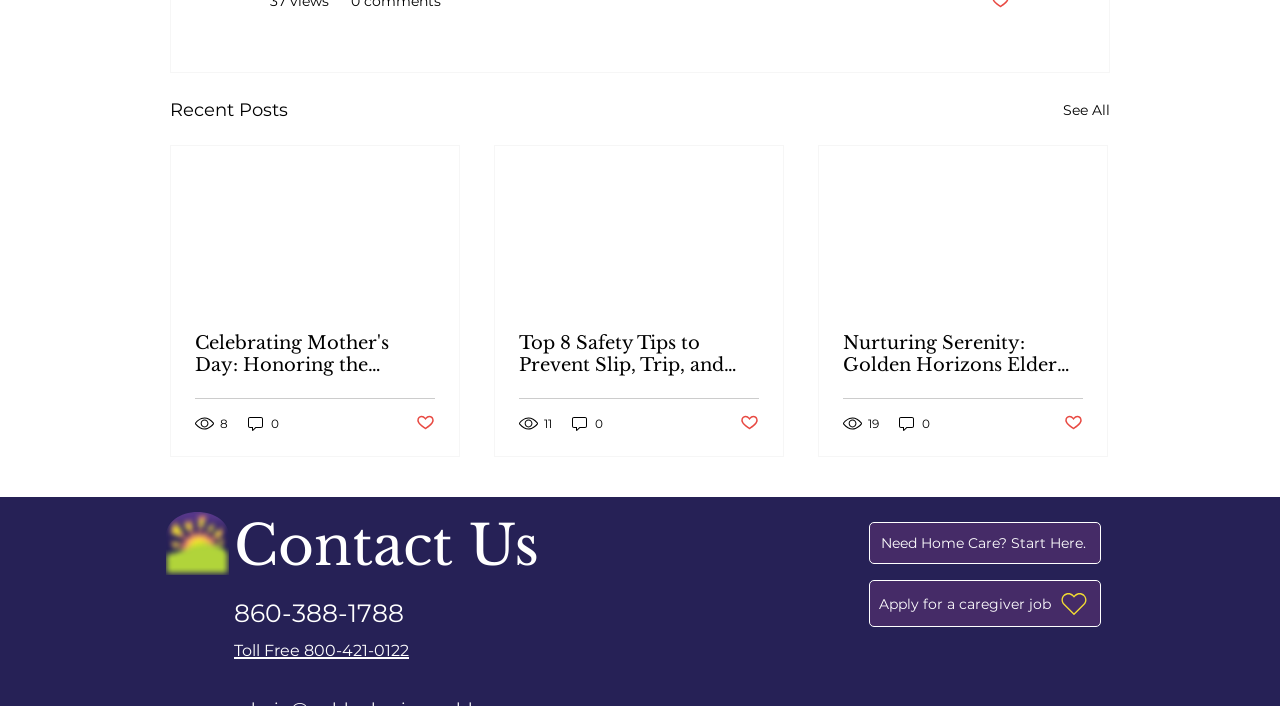Locate the bounding box coordinates of the clickable area needed to fulfill the instruction: "Read the article 'Celebrating Mother's Day: Honoring the Golden Heart of Every Mom'".

[0.152, 0.471, 0.34, 0.533]